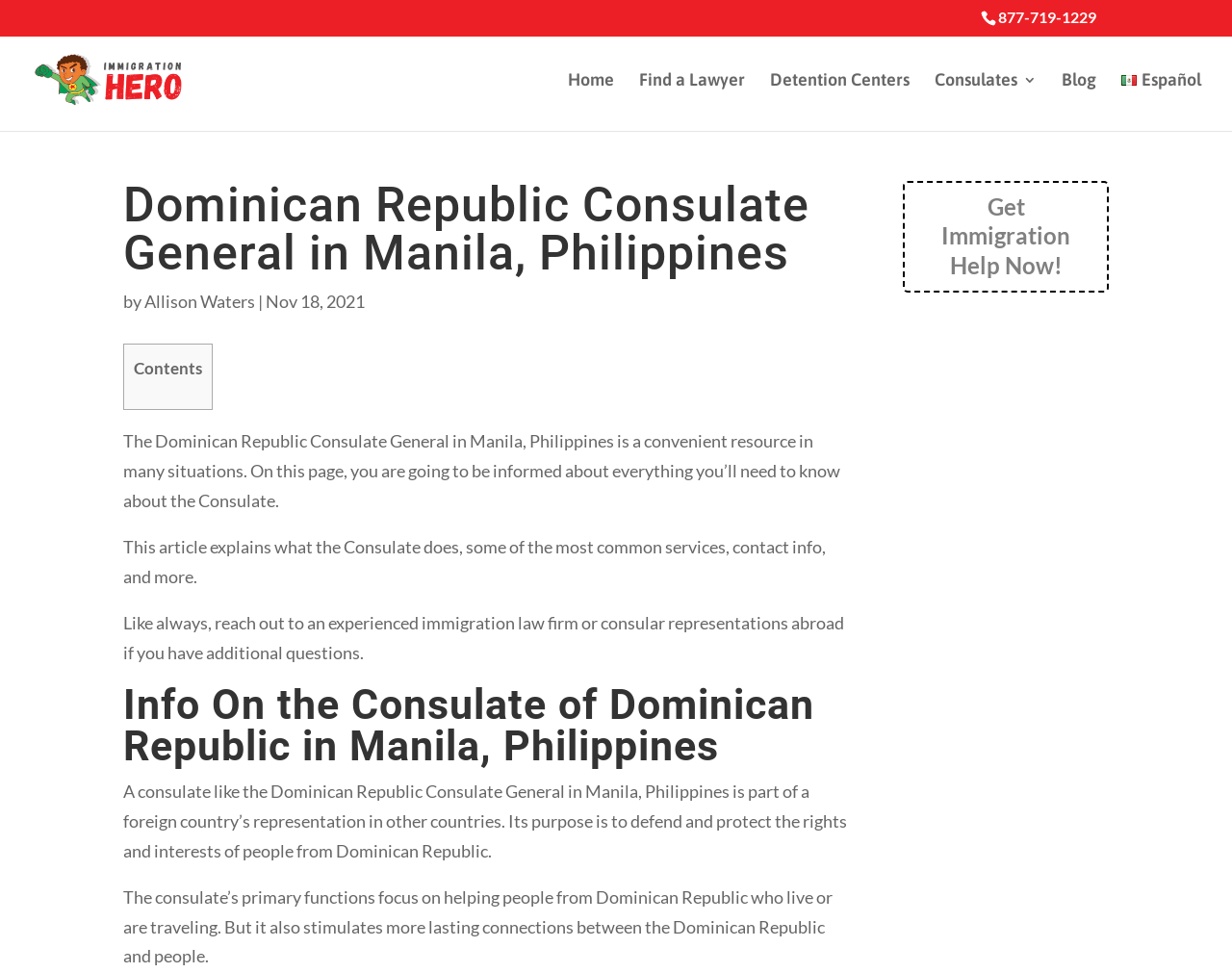Locate the bounding box coordinates of the segment that needs to be clicked to meet this instruction: "Read about the author".

[0.117, 0.298, 0.207, 0.32]